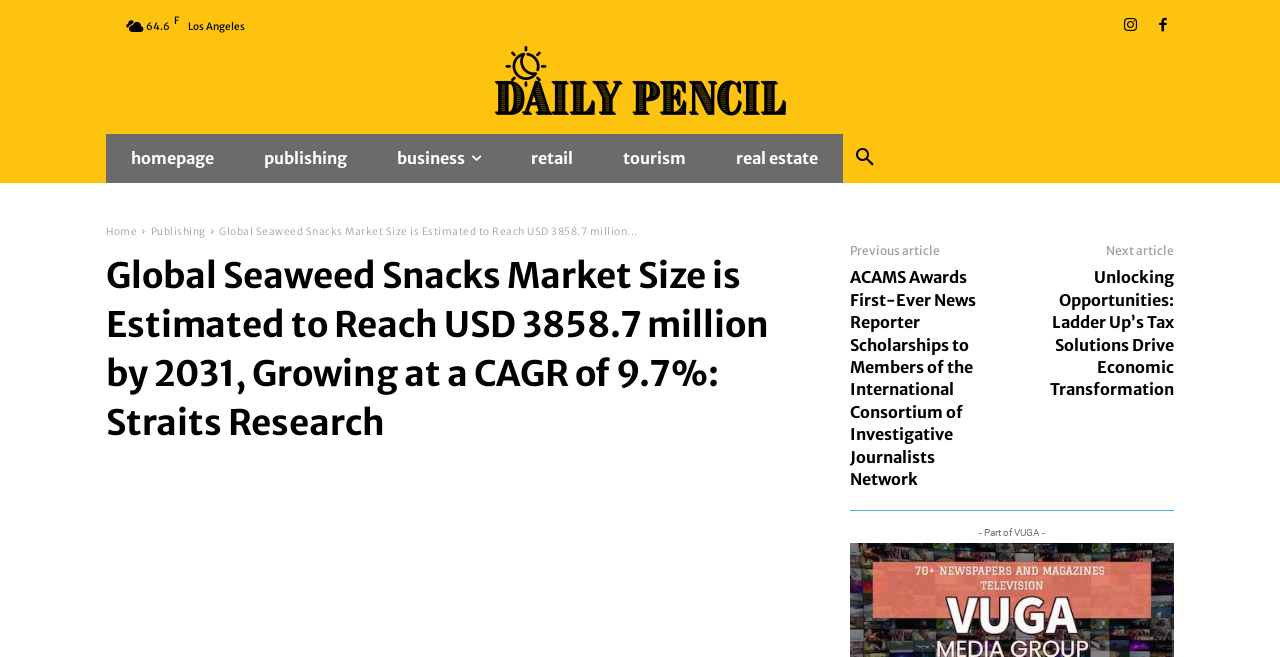Specify the bounding box coordinates of the area that needs to be clicked to achieve the following instruction: "Go to publishing page".

[0.187, 0.203, 0.291, 0.278]